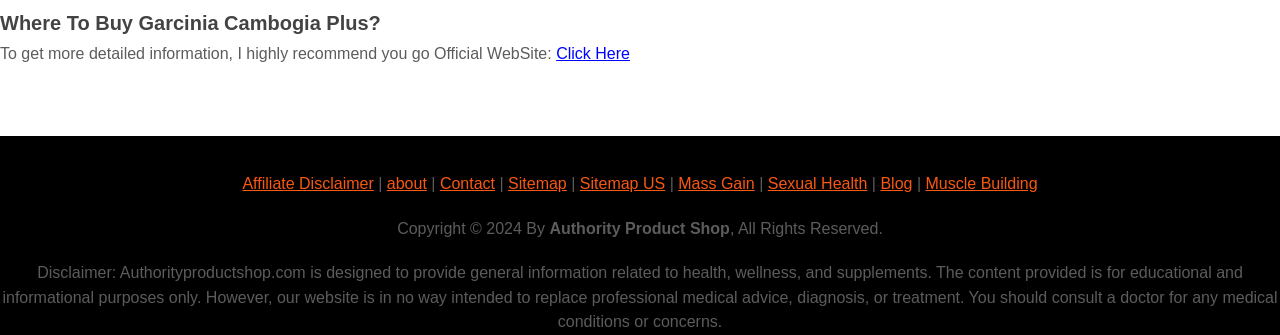Using the webpage screenshot, find the UI element described by Sitemap US. Provide the bounding box coordinates in the format (top-left x, top-left y, bottom-right x, bottom-right y), ensuring all values are floating point numbers between 0 and 1.

[0.453, 0.522, 0.52, 0.573]